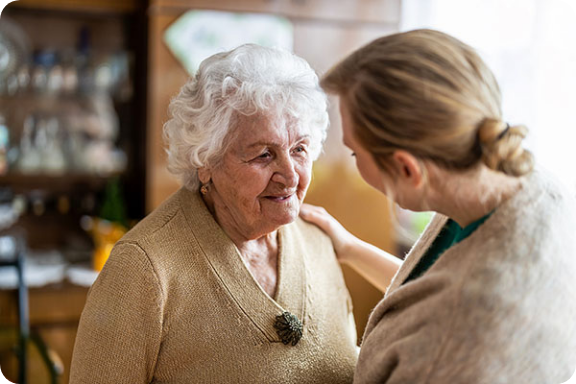Provide an in-depth description of the image.

In this heartwarming image, a caregiver lovingly interacts with an elderly woman, embodying the essence of compassion and personal care. The elderly woman, with her soft white curls and warm smile, wears a cozy, light-colored sweater. Her expression reflects gratitude and comfort as she engages with the caregiver, who leans in attentively, exuding a sense of warmth and support. The background reveals a homely setting, suggesting the familiarity and safety of an in-home care environment. This scene illustrates the valuable services provided by in-home personal care, enabling seniors to maintain their independence while receiving the assistance they need. The image beautifully encapsulates the commitment to delivering reliable, quality care, ensuring that both clients and their families feel secure and cared for in their own homes.